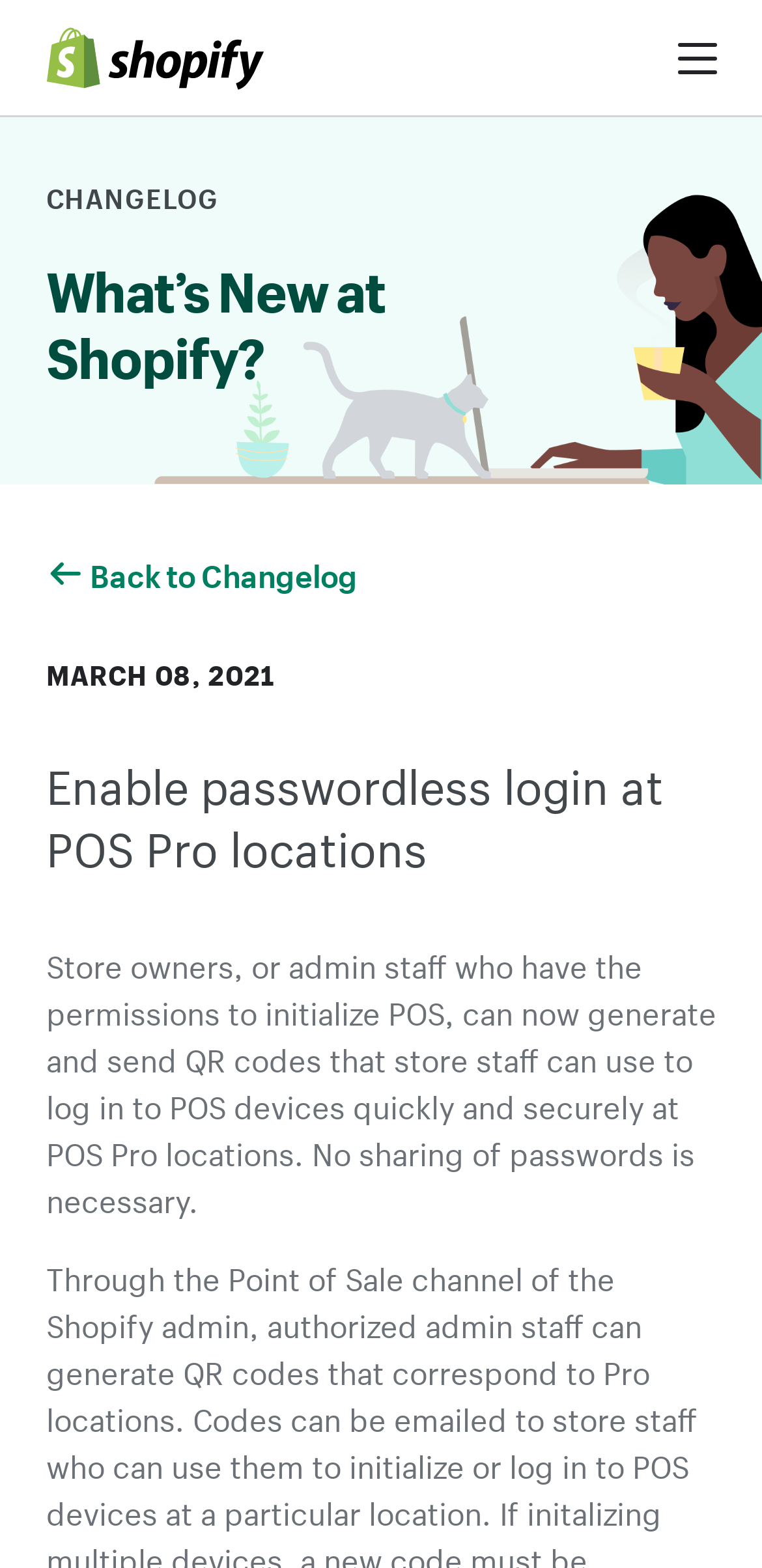What is the main topic of the changelog?
Give a single word or phrase as your answer by examining the image.

Passwordless login at POS Pro locations